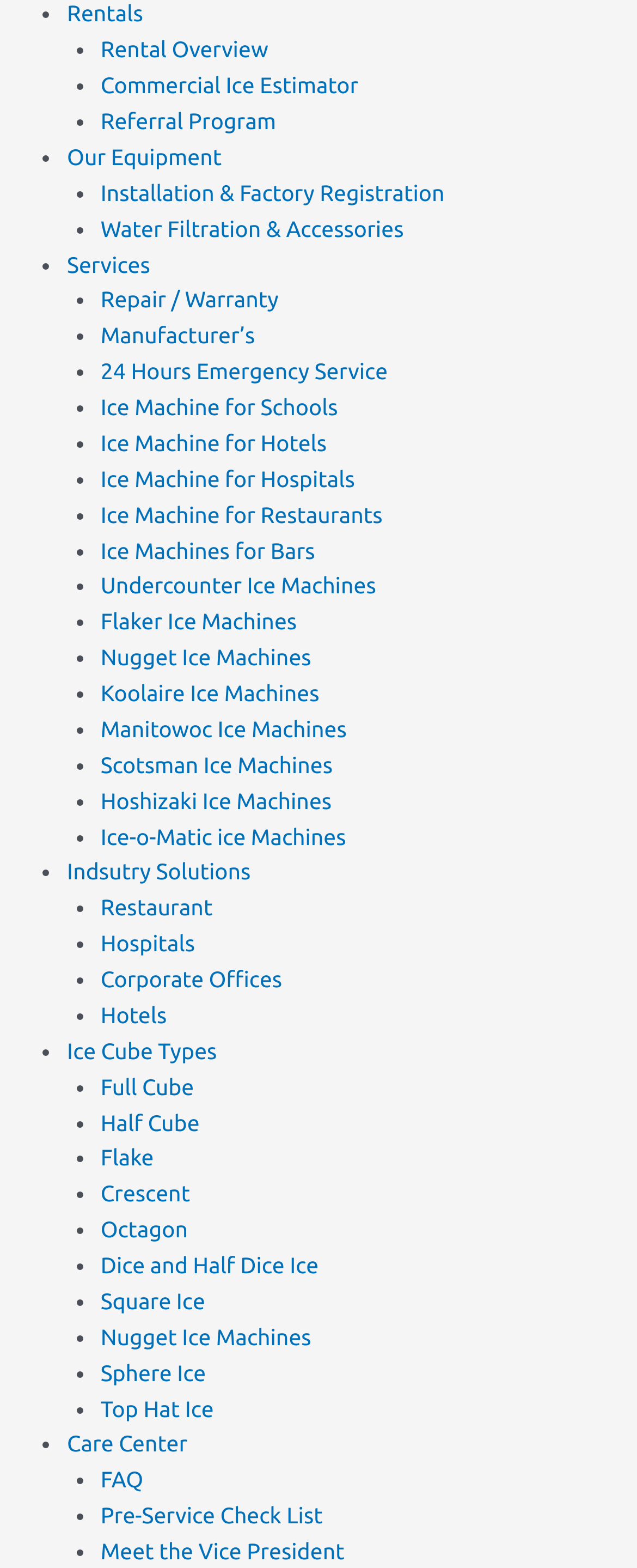Can you show the bounding box coordinates of the region to click on to complete the task described in the instruction: "Learn about Commercial Ice Estimator"?

[0.158, 0.046, 0.563, 0.063]